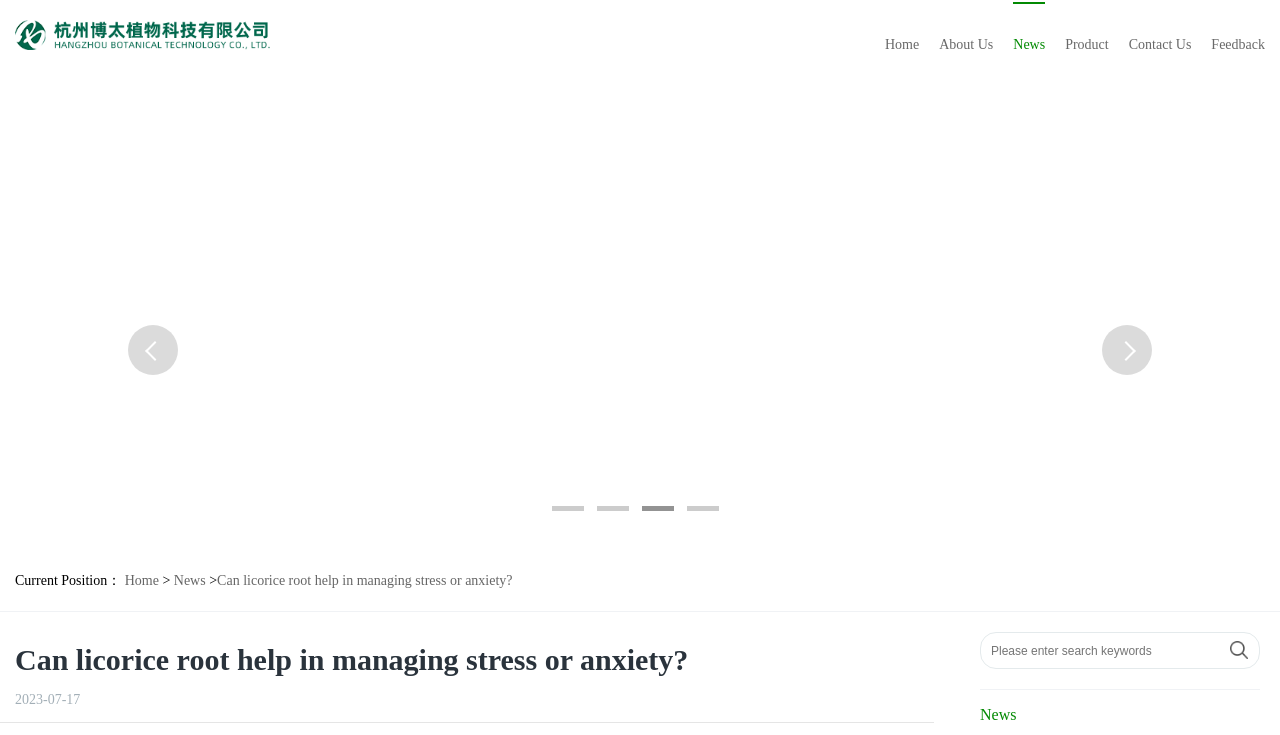How many links are there in the breadcrumb navigation?
Give a single word or phrase answer based on the content of the image.

3